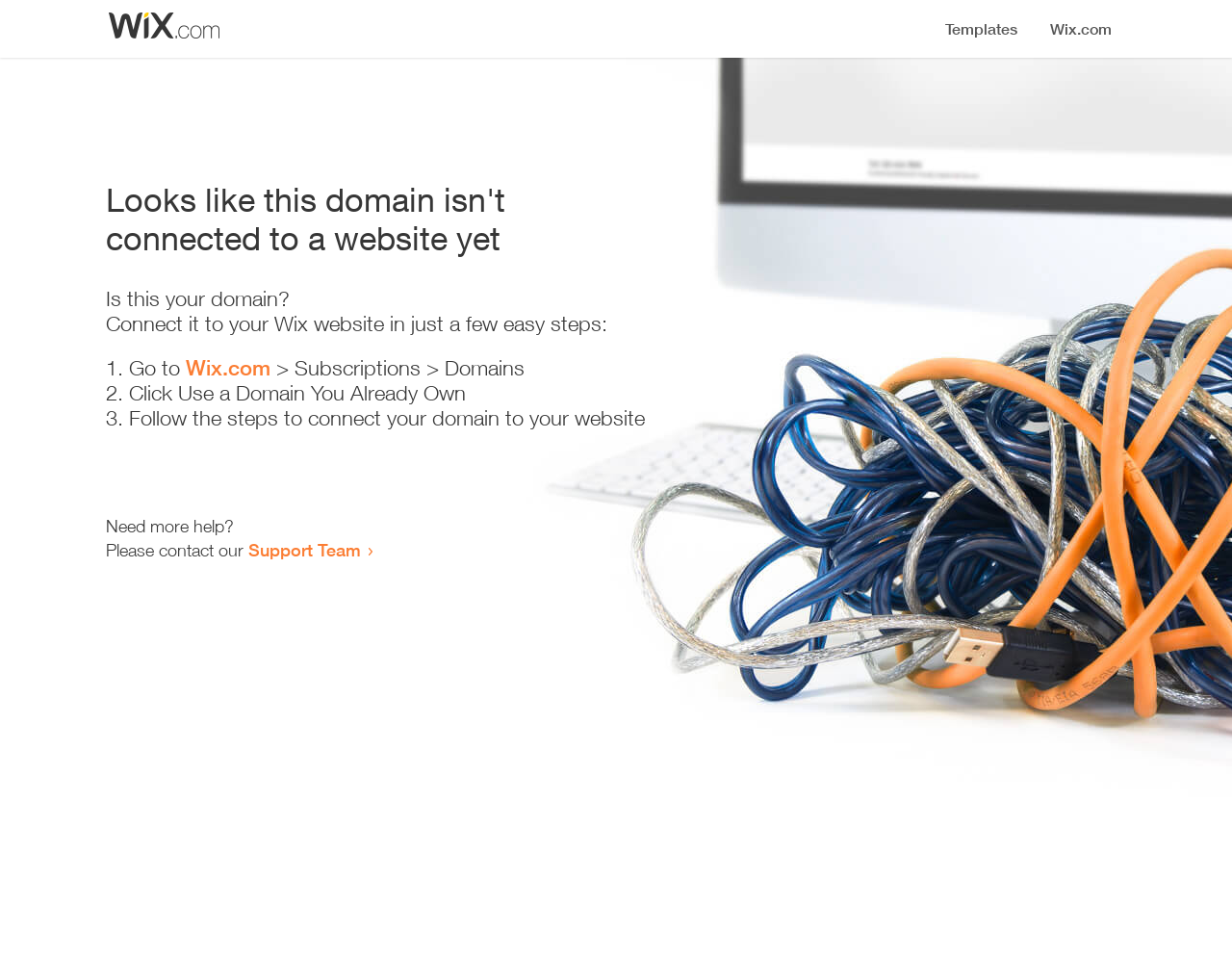Extract the bounding box coordinates for the described element: "Wix.com". The coordinates should be represented as four float numbers between 0 and 1: [left, top, right, bottom].

[0.151, 0.372, 0.22, 0.398]